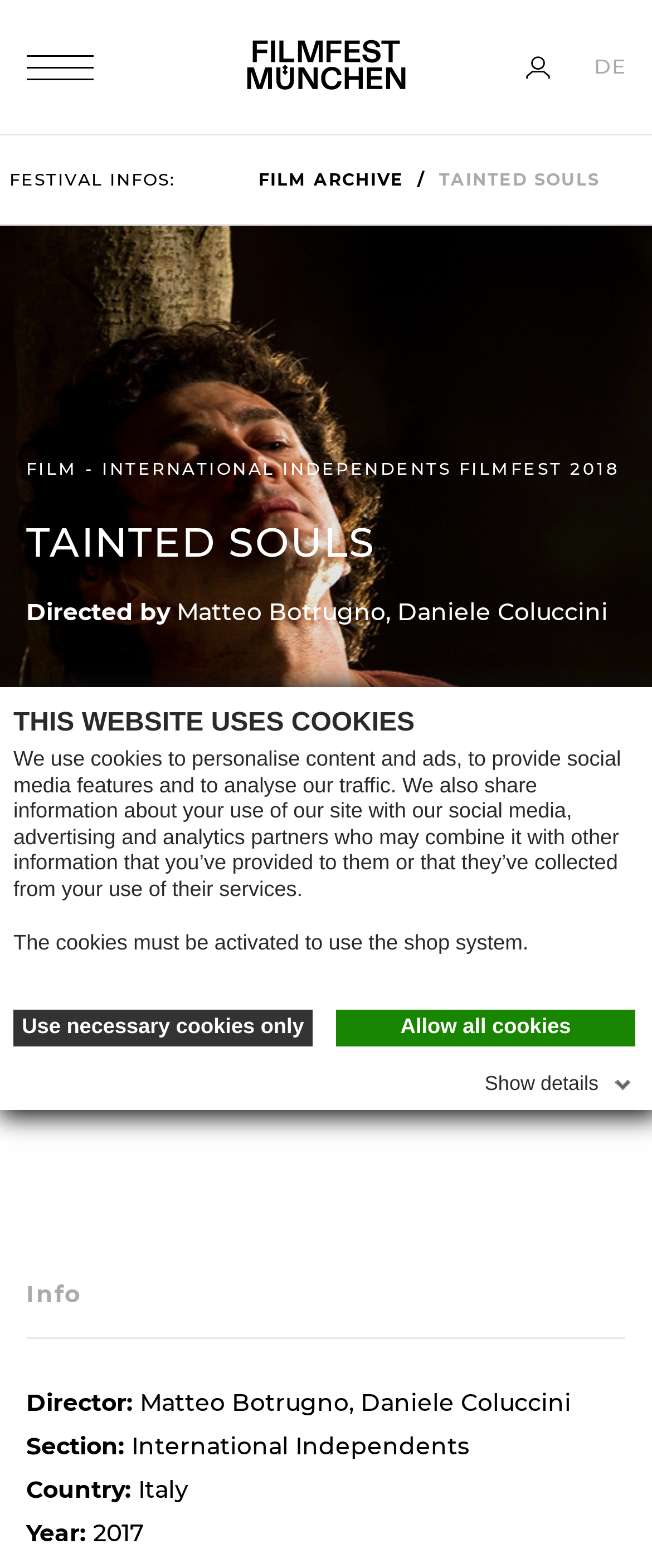Identify the bounding box coordinates of the element that should be clicked to fulfill this task: "Toggle navigation". The coordinates should be provided as four float numbers between 0 and 1, i.e., [left, top, right, bottom].

[0.009, 0.022, 0.173, 0.064]